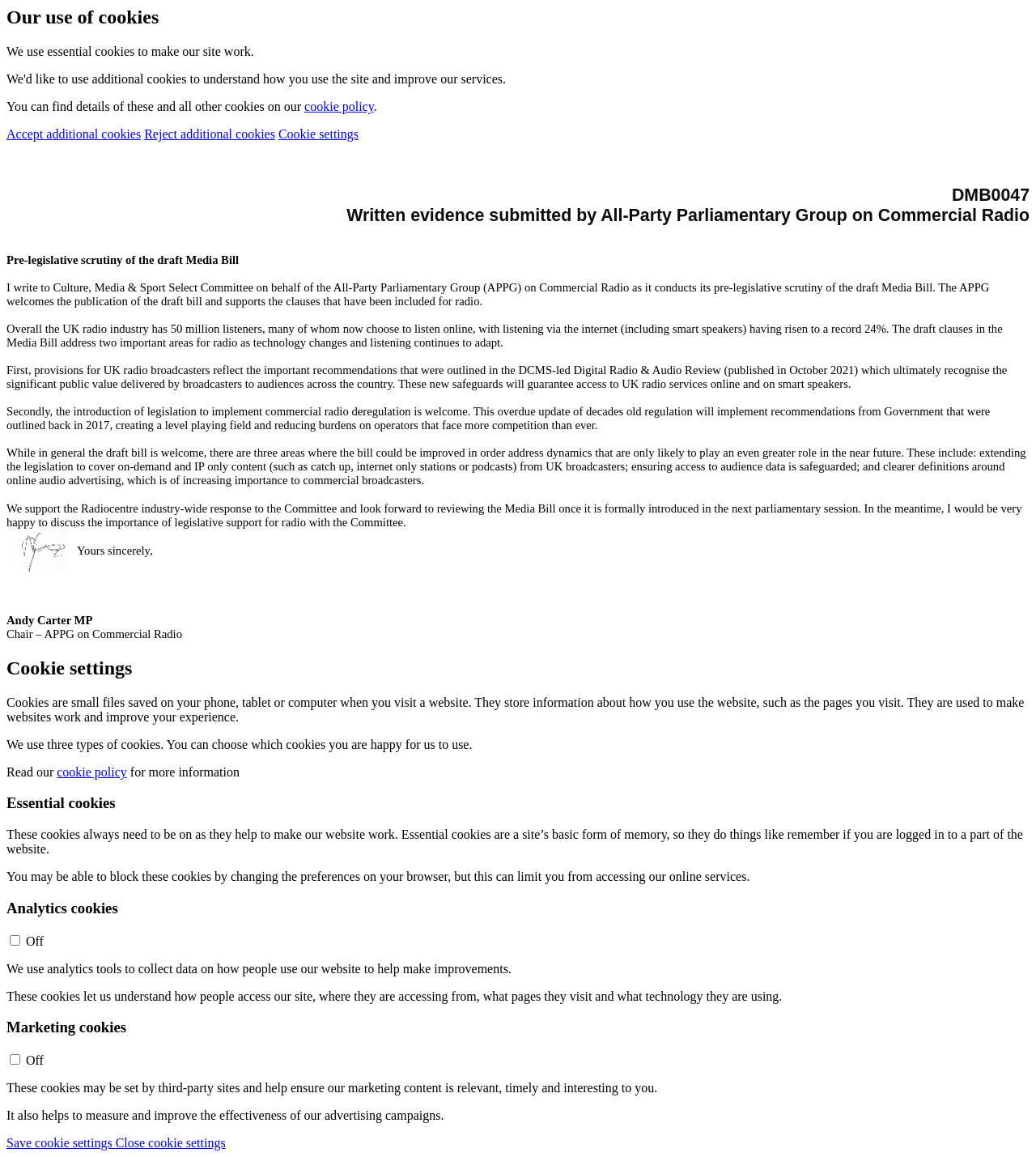Describe all significant elements and features of the webpage.

This webpage appears to be a written evidence submission to a parliamentary committee, specifically the Culture, Media & Sport Select Committee. At the top of the page, there is a cookie banner with links to accept or reject additional cookies and access cookie settings.

Below the cookie banner, there is a heading "Written evidence submitted by" followed by the name "All-Party Parliamentary Group on Commercial Radio". The main content of the page is a letter addressed to the Culture, Media & Sport Select Committee, discussing the pre-legislative scrutiny of the draft Media Bill.

The letter is divided into several paragraphs, with the author expressing support for the draft bill and its provisions for UK radio broadcasters. The author also highlights three areas where the bill could be improved, including extending the legislation to cover on-demand and IP-only content, ensuring access to audience data, and clearer definitions around online audio advertising.

Throughout the letter, there are references to the importance of legislative support for radio and the need to recognize the significant public value delivered by broadcasters to audiences across the country. The author concludes by offering to discuss the importance of legislative support for radio with the Committee.

On the right side of the page, there is a section with the text "DMB00" and "47", which appears to be some kind of identifier or reference number.